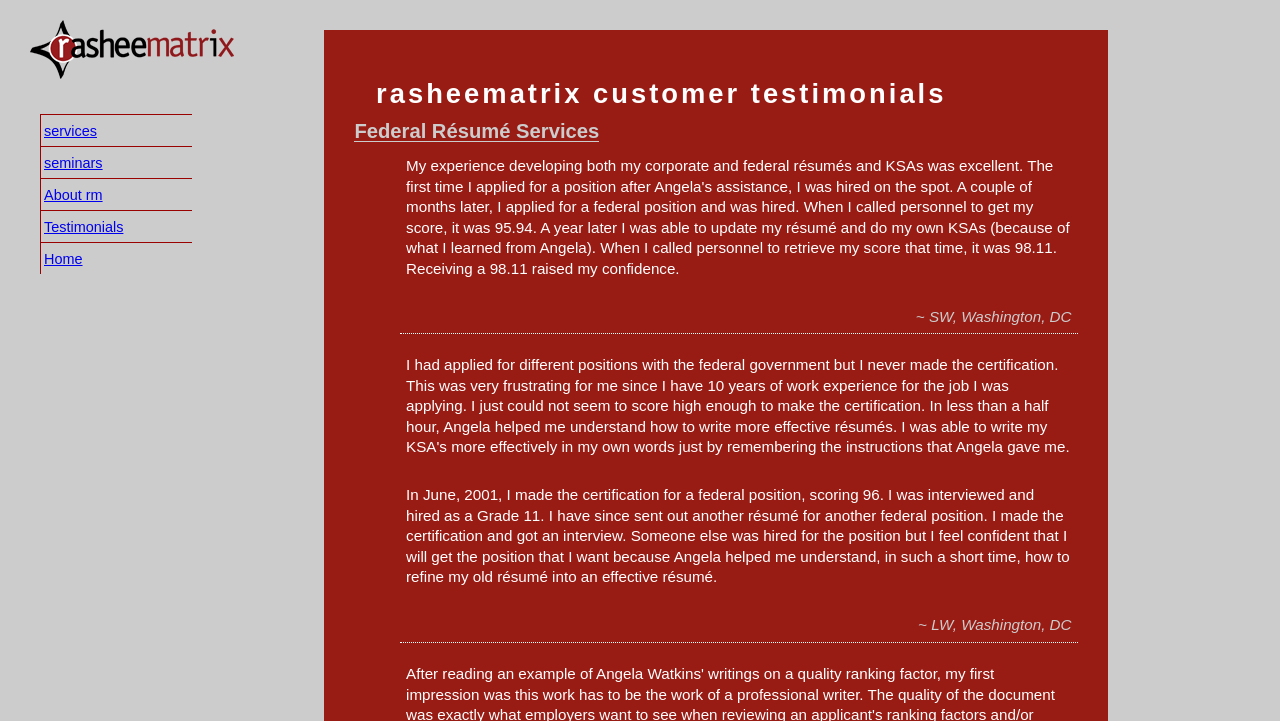Identify the main heading of the webpage and provide its text content.

rasheematrix customer testimonials